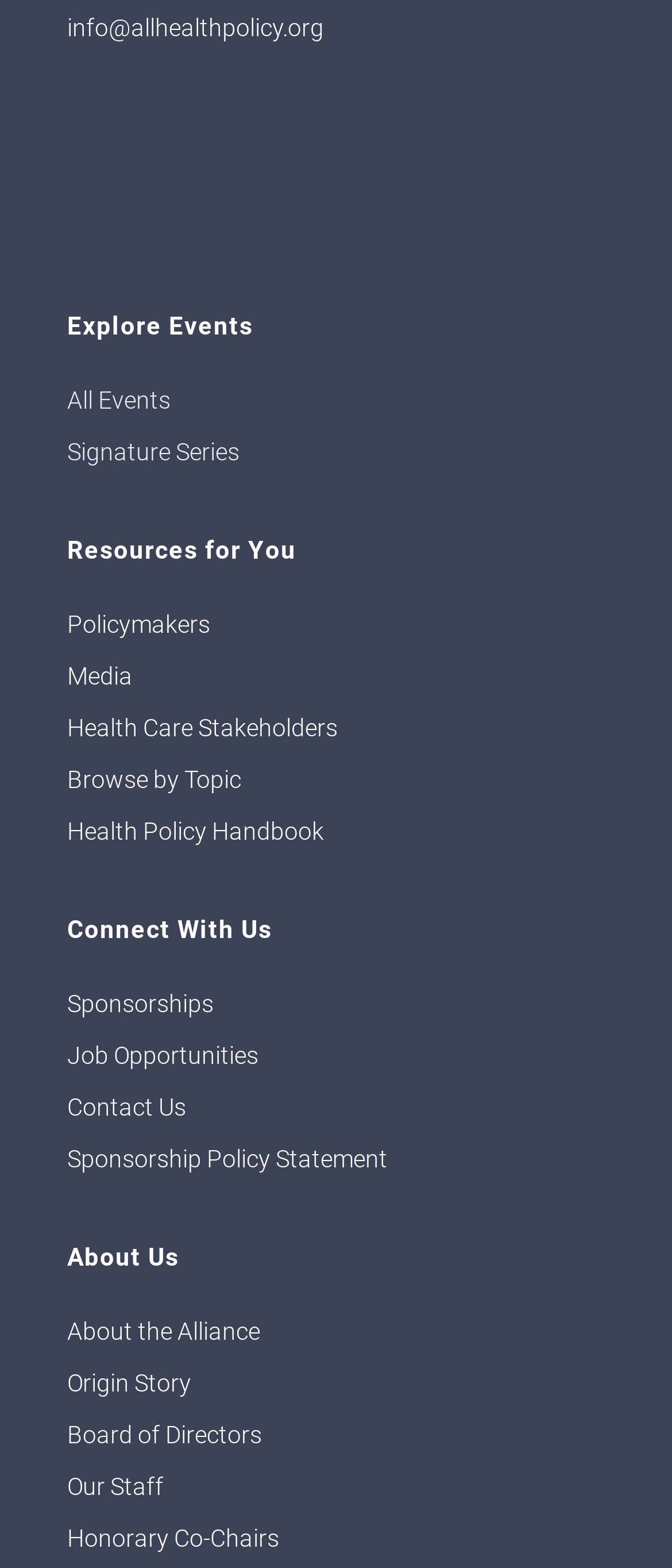Provide a brief response to the question using a single word or phrase: 
What is the last link available on the webpage?

Honorary Co-Chairs